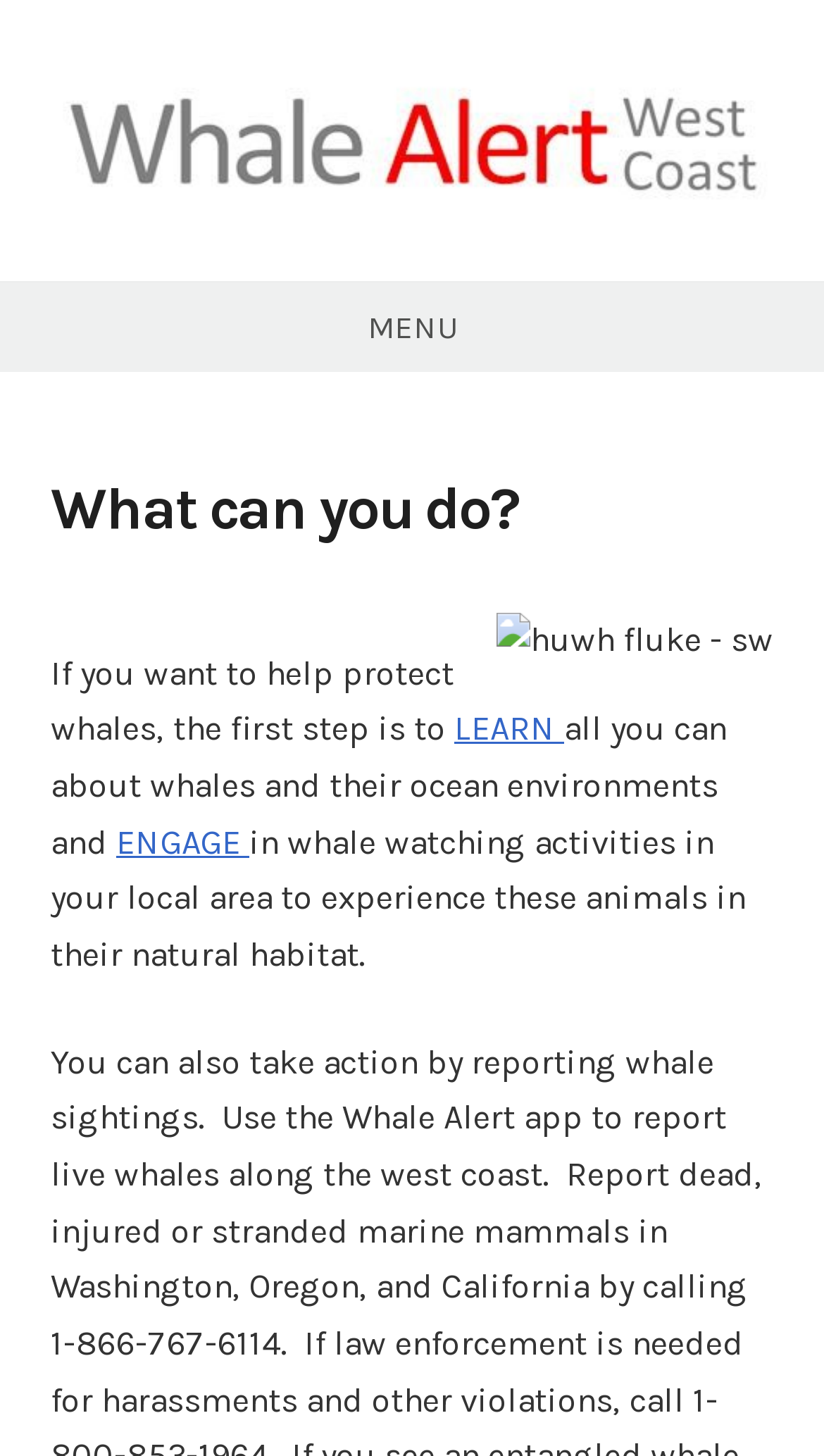Describe the webpage in detail, including text, images, and layout.

The webpage is about Whale Alert, specifically focused on the West Coast. At the top, there is a logo image with the text "Whale Alert – West Coast" next to it, which is also a clickable link. Below the logo, there is a navigation menu labeled "Menu" that spans the entire width of the page.

The main content of the page is divided into two sections. On the left, there is a header with the title "What can you do?" followed by a paragraph of text that explains the importance of learning about whales and their ocean environments. The text is interrupted by two links, "LEARN" and "ENGAGE", which are likely calls to action.

On the right side of the page, there is an image of a whale's fluke, which is labeled "huwh fluke - sw". This image is positioned above the text, creating a visual break between the header and the paragraph.

Overall, the page has a simple and clean layout, with a clear focus on providing information about whales and encouraging users to take action.